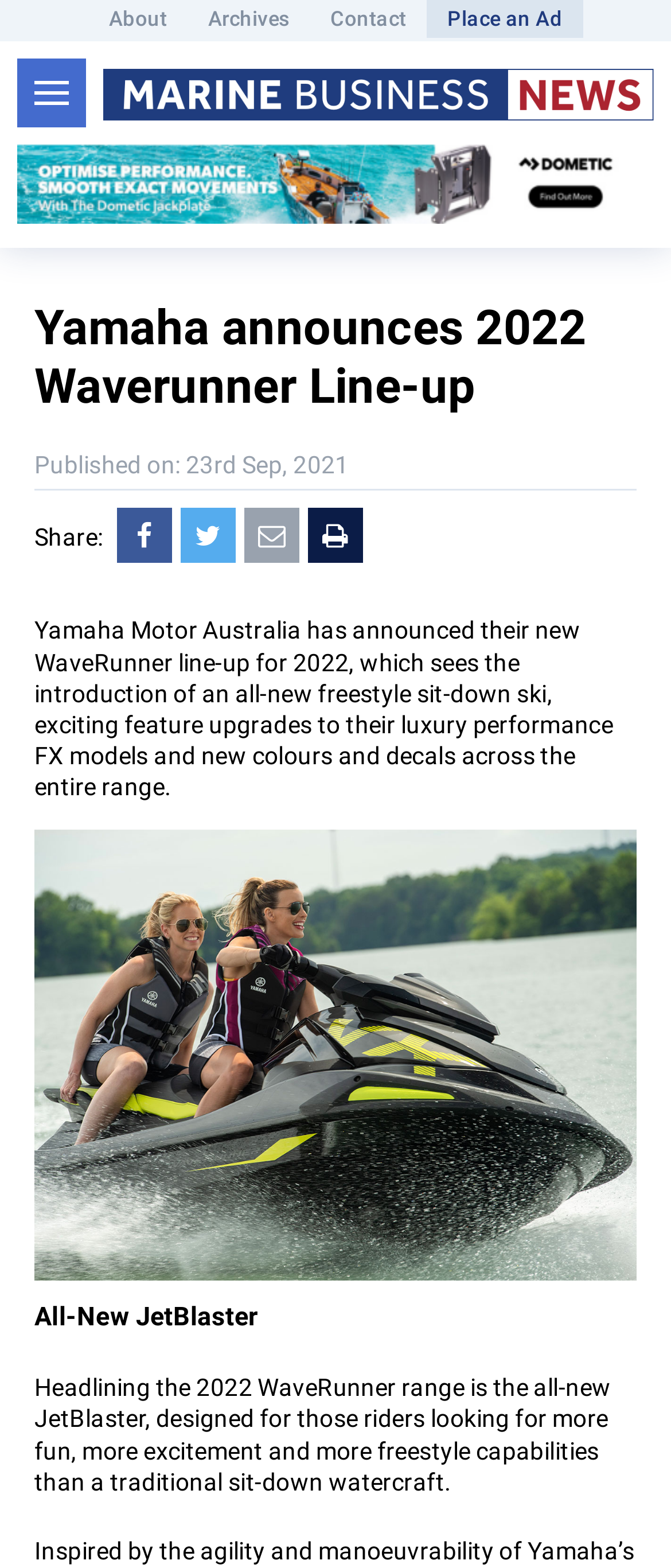Give a one-word or phrase response to the following question: How many social media links are available?

4